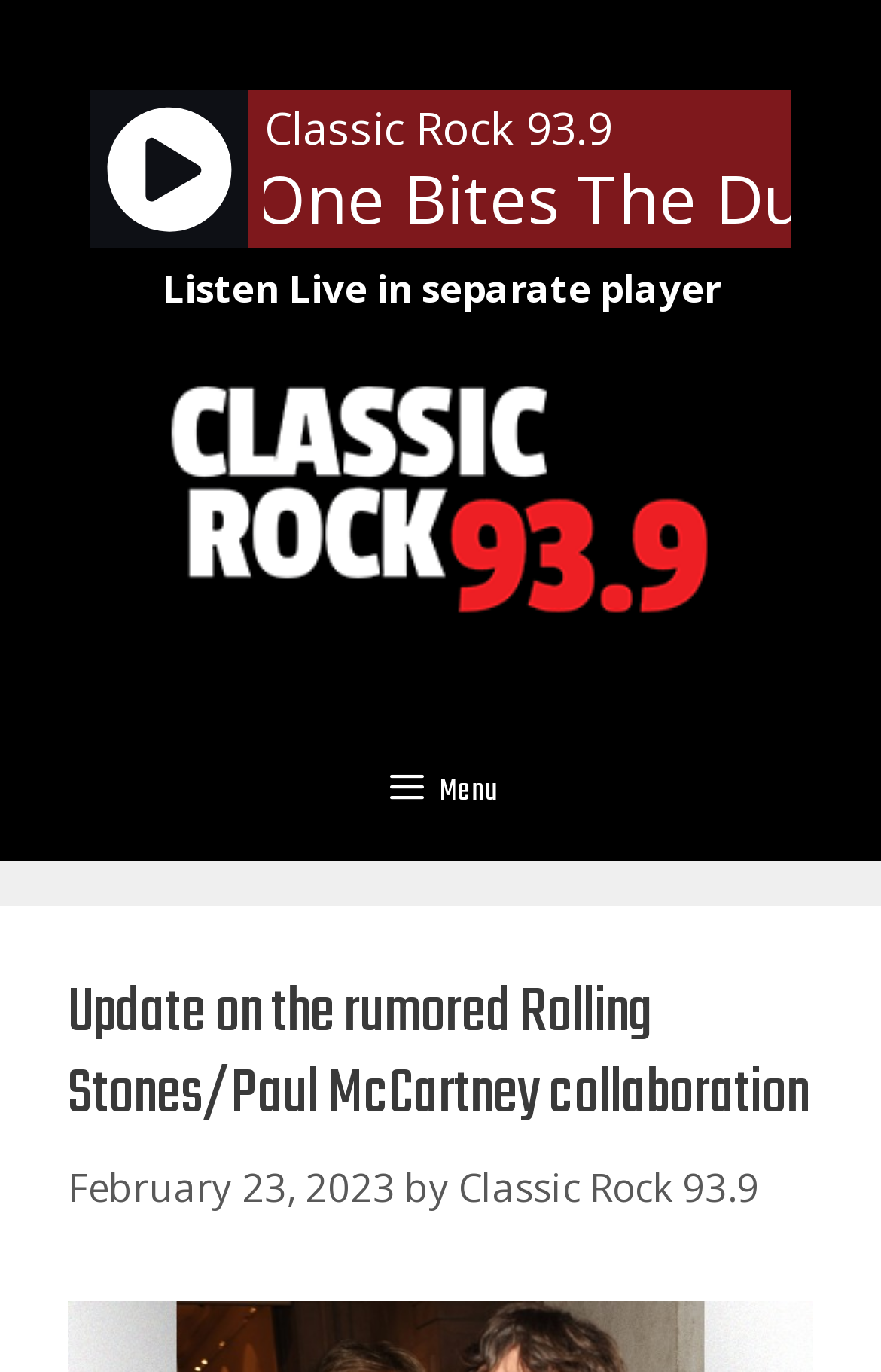Please provide a brief answer to the following inquiry using a single word or phrase:
What is the topic of the article?

Rolling Stones/Paul McCartney collaboration